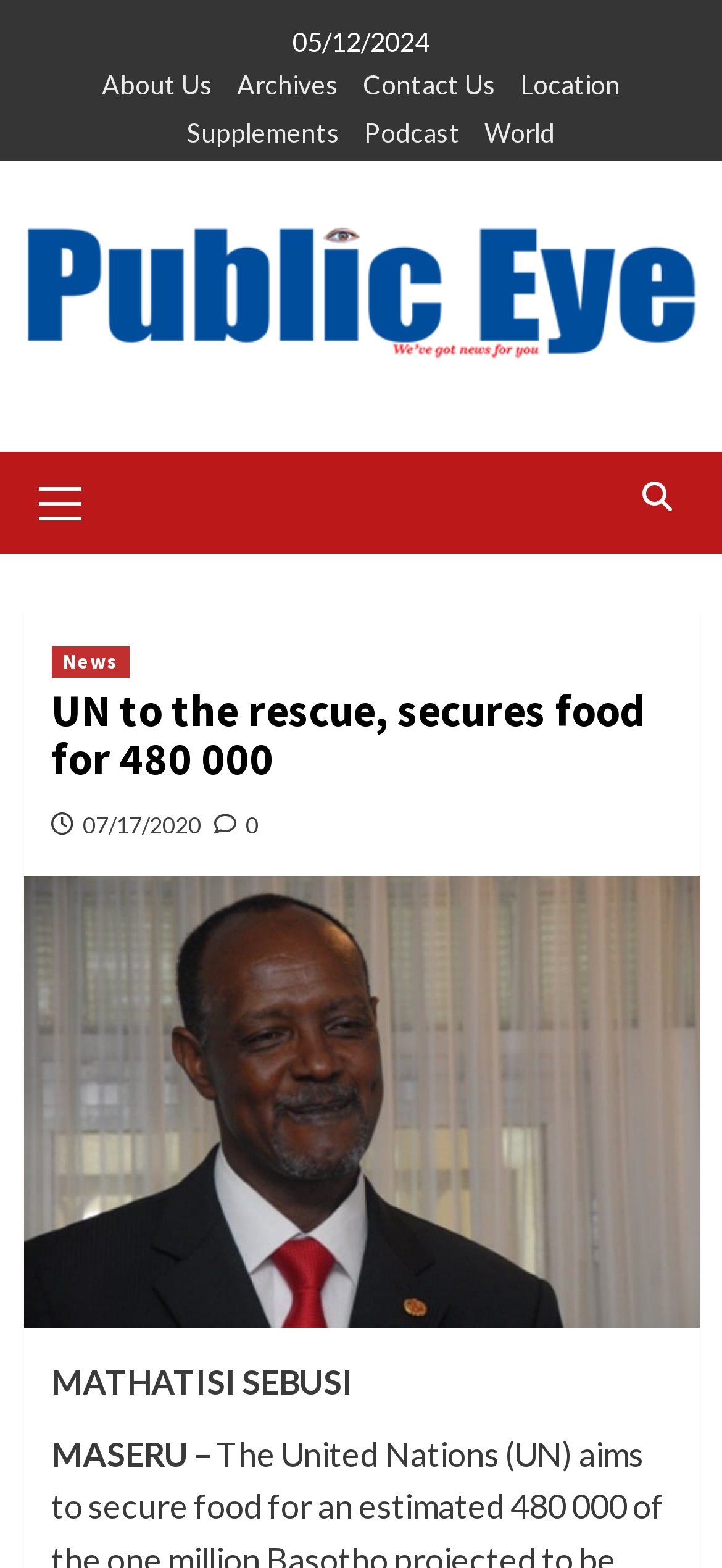Determine the bounding box coordinates of the UI element described below. Use the format (top-left x, top-left y, bottom-right x, bottom-right y) with floating point numbers between 0 and 1: News

[0.071, 0.412, 0.178, 0.432]